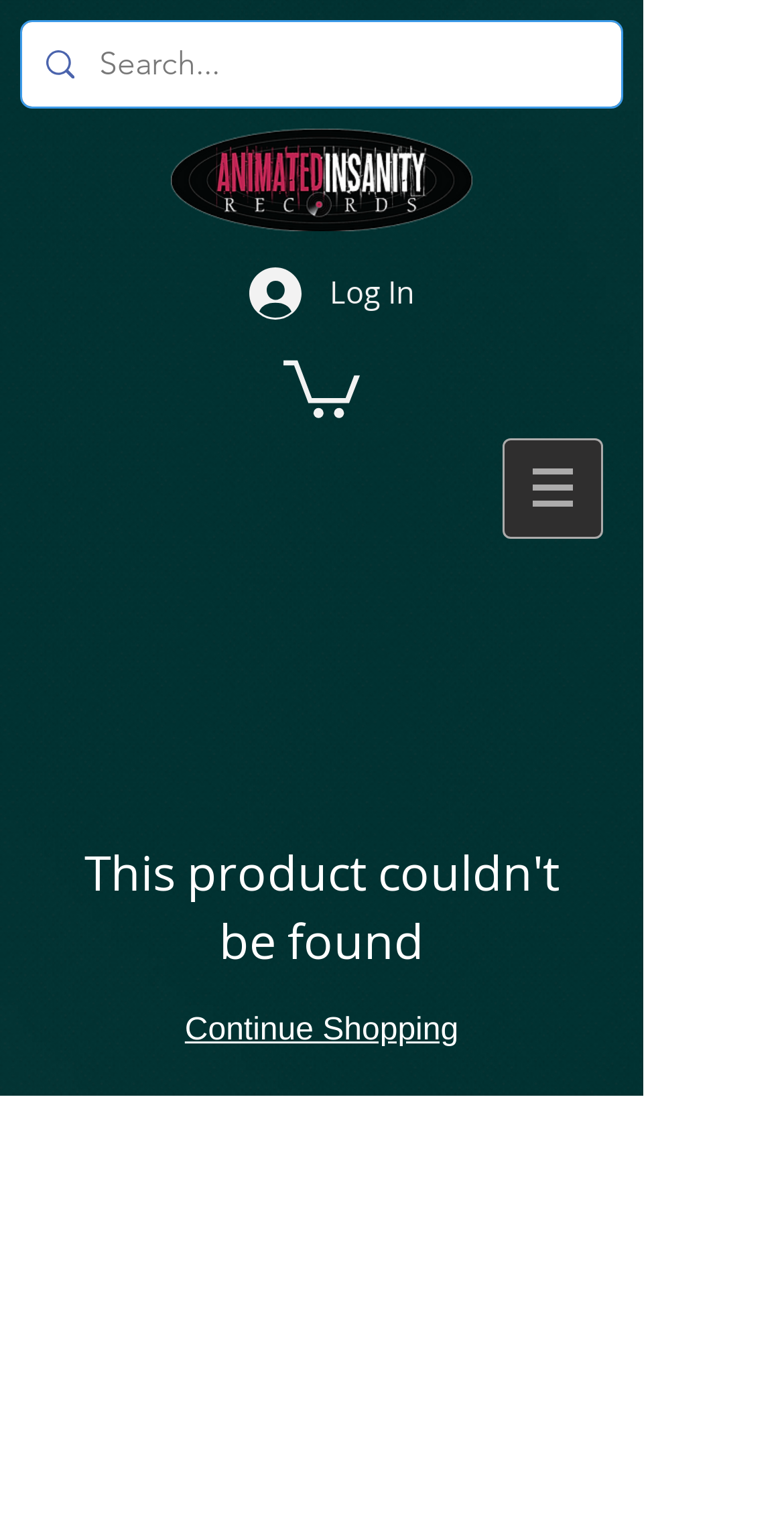What is the function of the button with an image?
Refer to the screenshot and answer in one word or phrase.

Log In